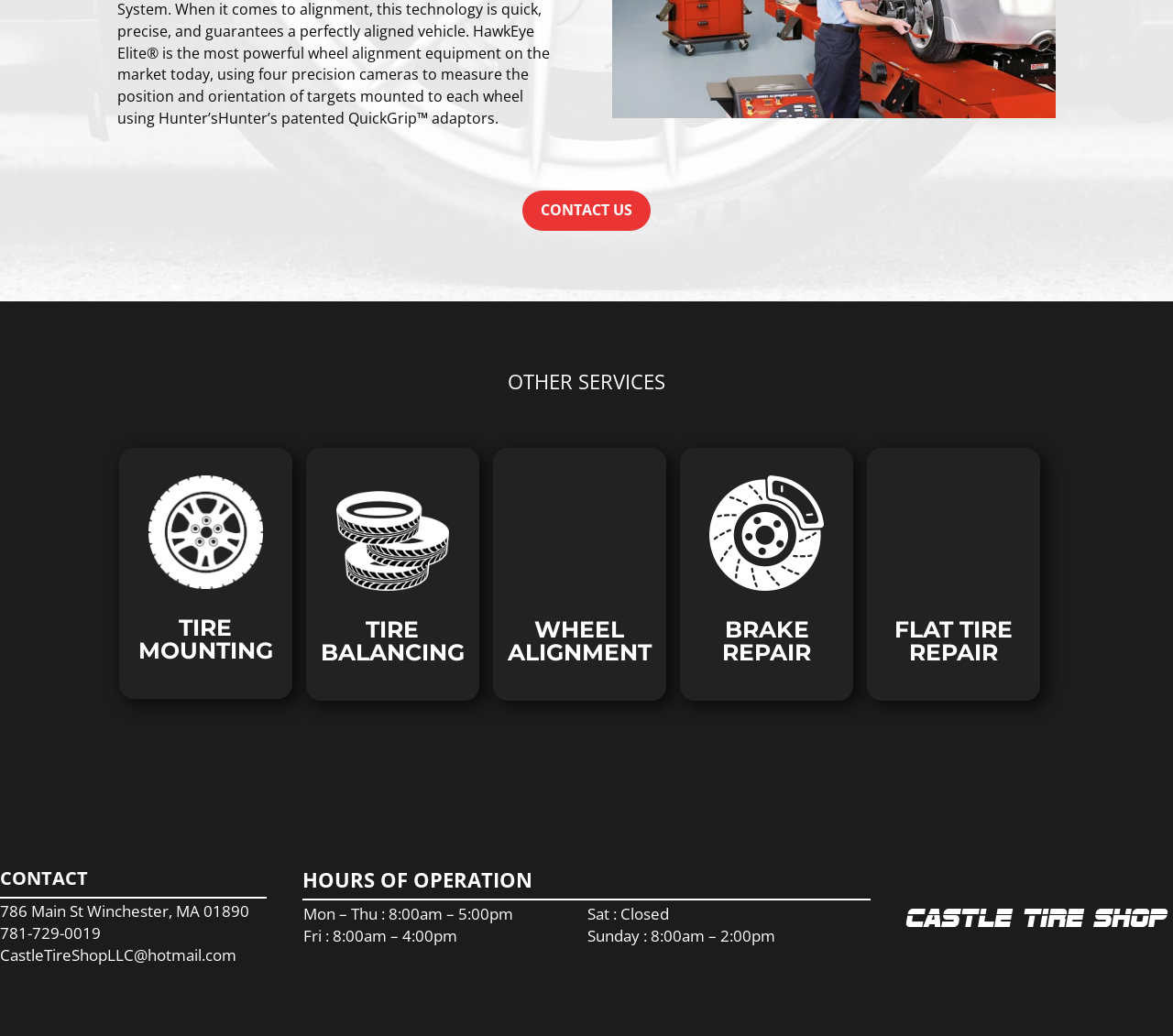Using the element description: "parent_node: TIRE", determine the bounding box coordinates for the specified UI element. The coordinates should be four float numbers between 0 and 1, [left, top, right, bottom].

[0.273, 0.474, 0.397, 0.571]